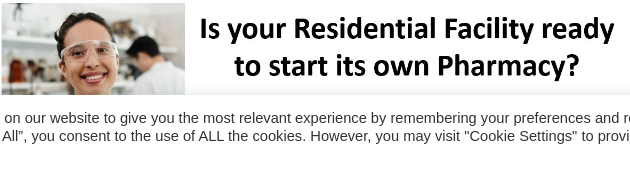Provide your answer in one word or a succinct phrase for the question: 
What is the topic of the accompanying text?

Establishing a pharmacy